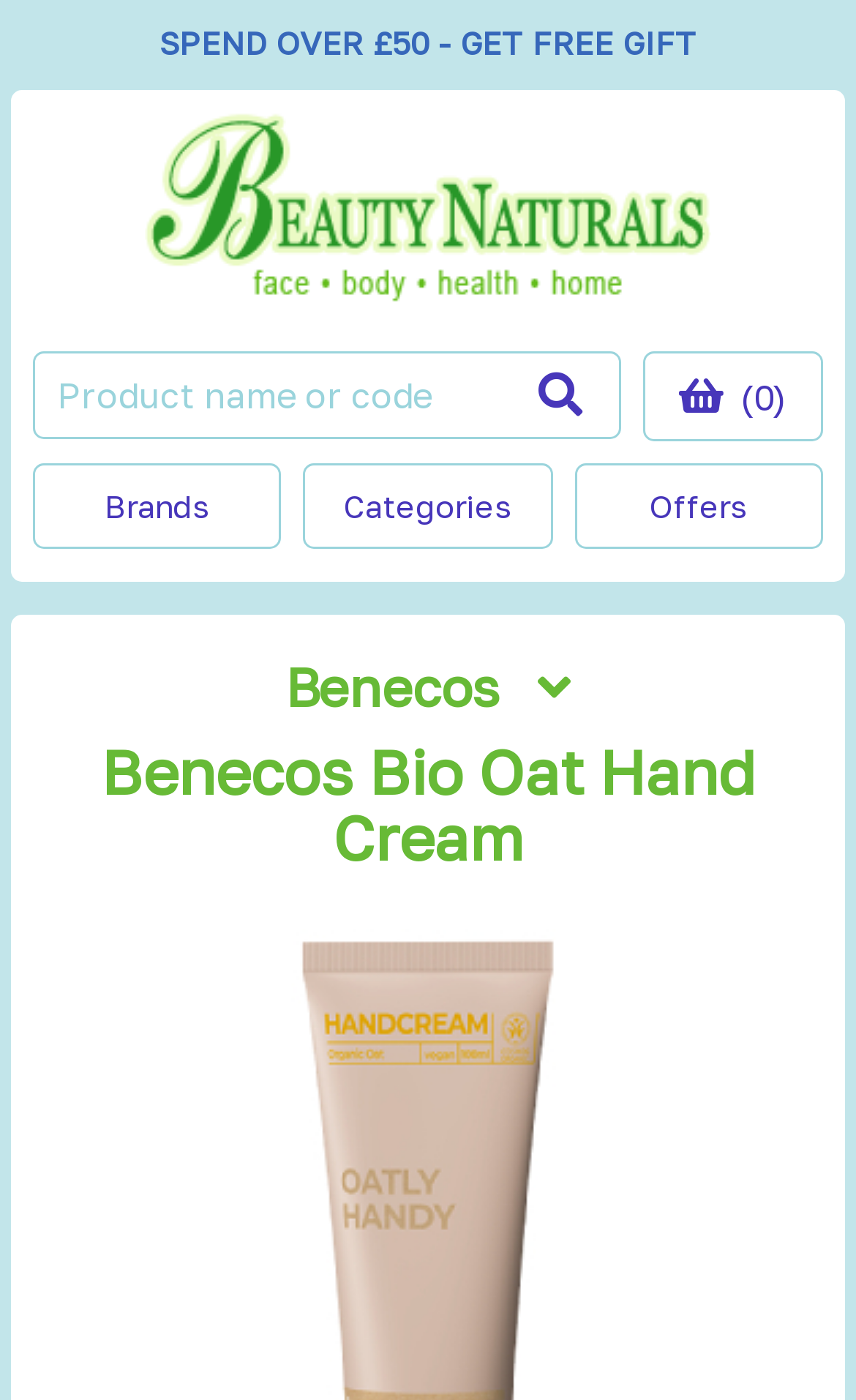What is the purpose of the textbox?
Answer the question with detailed information derived from the image.

The textbox has a placeholder 'Product name or code' and is accompanied by a search button, indicating that it is used for searching products on the website.